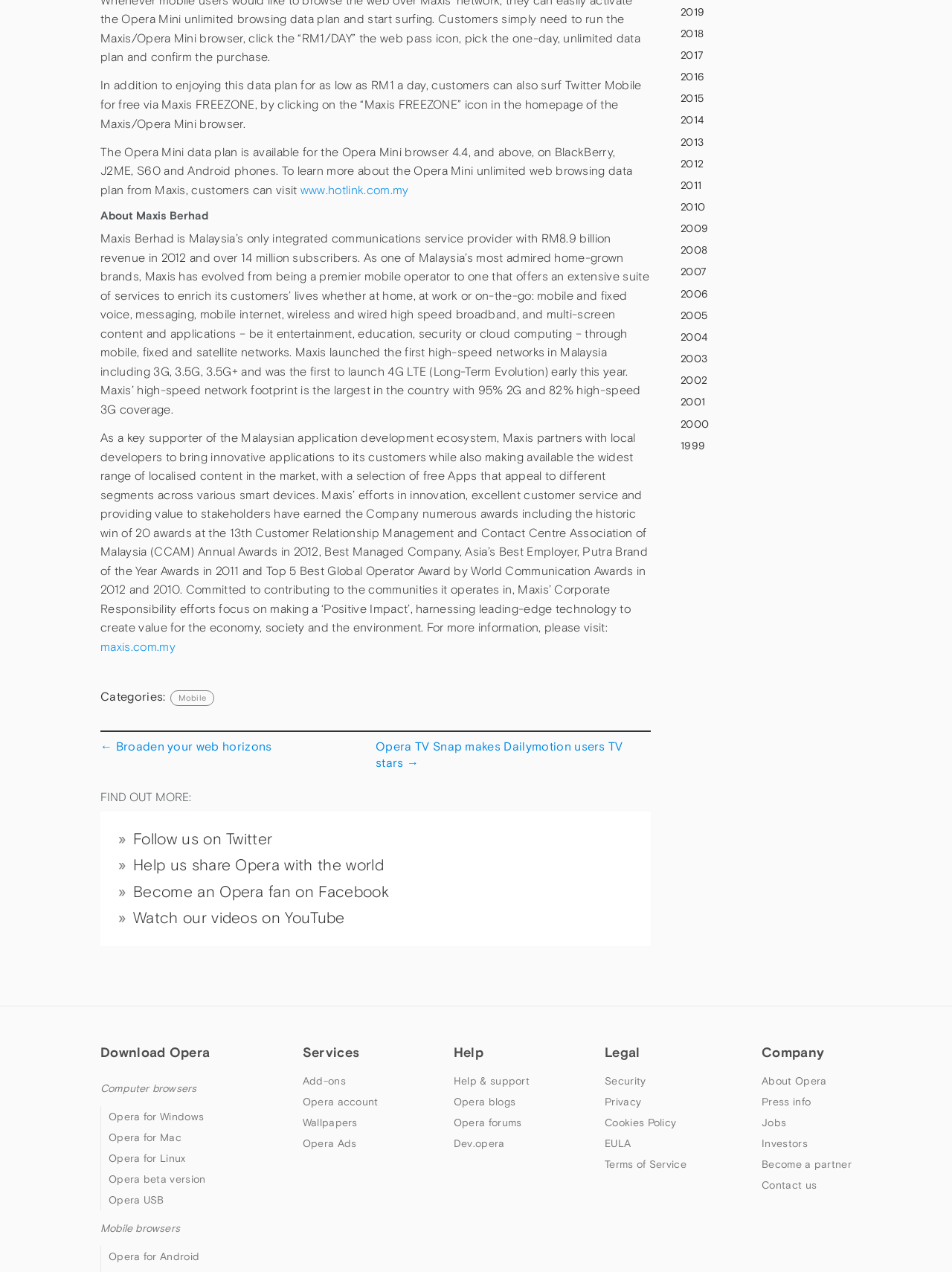Kindly respond to the following question with a single word or a brief phrase: 
What is the name of the browser mentioned in the webpage?

Opera Mini